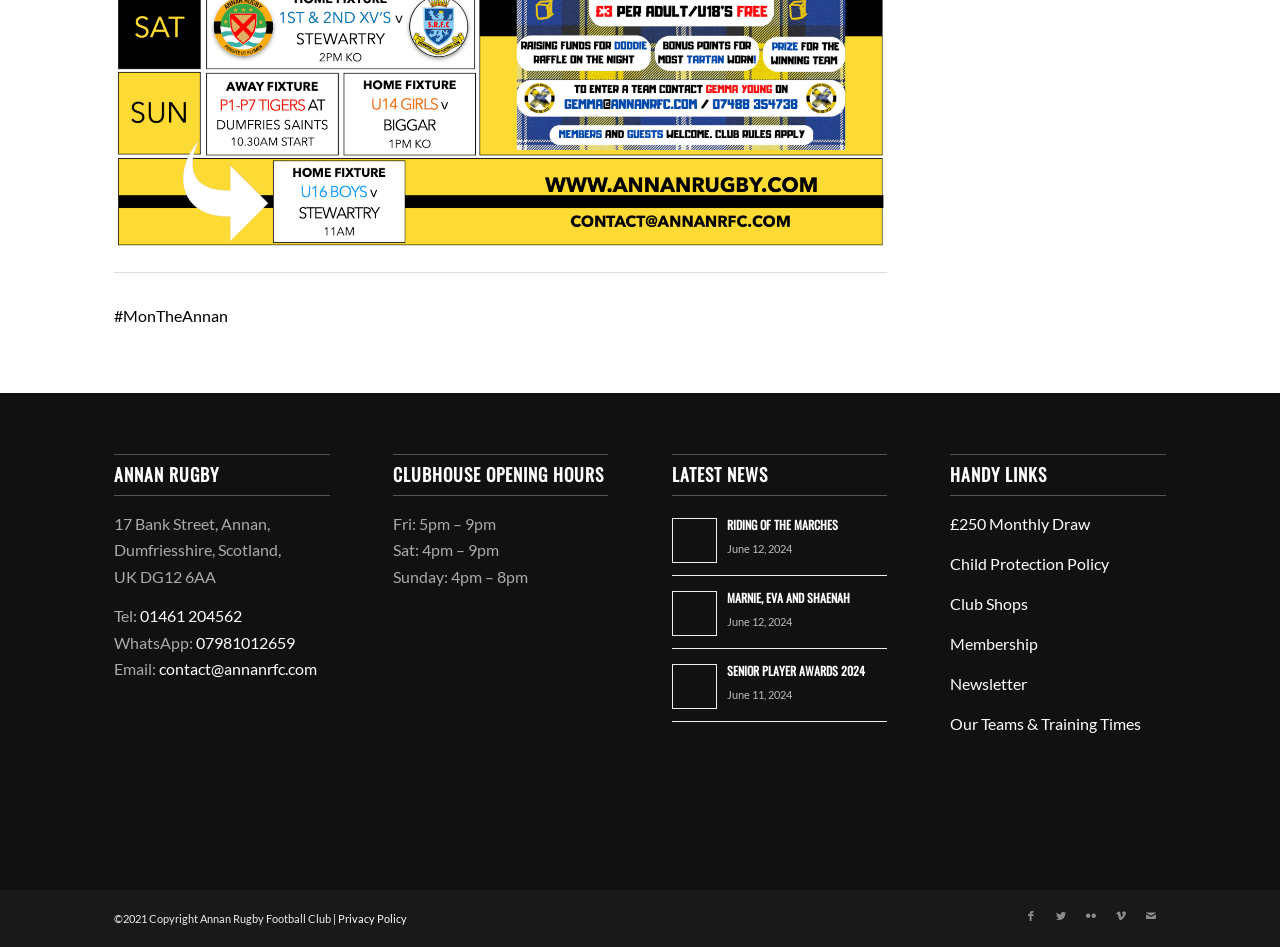Determine the bounding box coordinates of the clickable element necessary to fulfill the instruction: "View the 'HANDY LINKS'". Provide the coordinates as four float numbers within the 0 to 1 range, i.e., [left, top, right, bottom].

[0.742, 0.48, 0.911, 0.523]